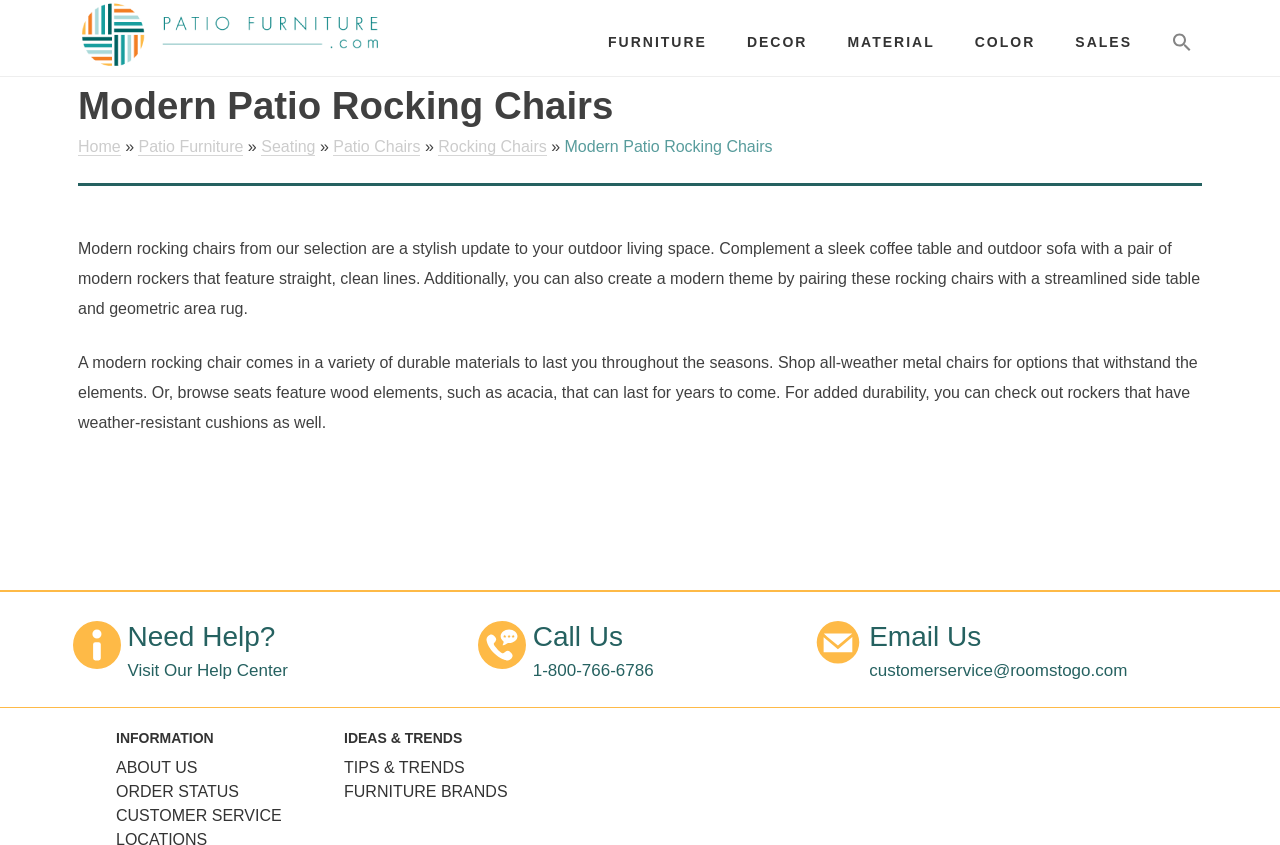Please specify the bounding box coordinates of the area that should be clicked to accomplish the following instruction: "Learn about furniture brands". The coordinates should consist of four float numbers between 0 and 1, i.e., [left, top, right, bottom].

[0.269, 0.927, 0.397, 0.947]